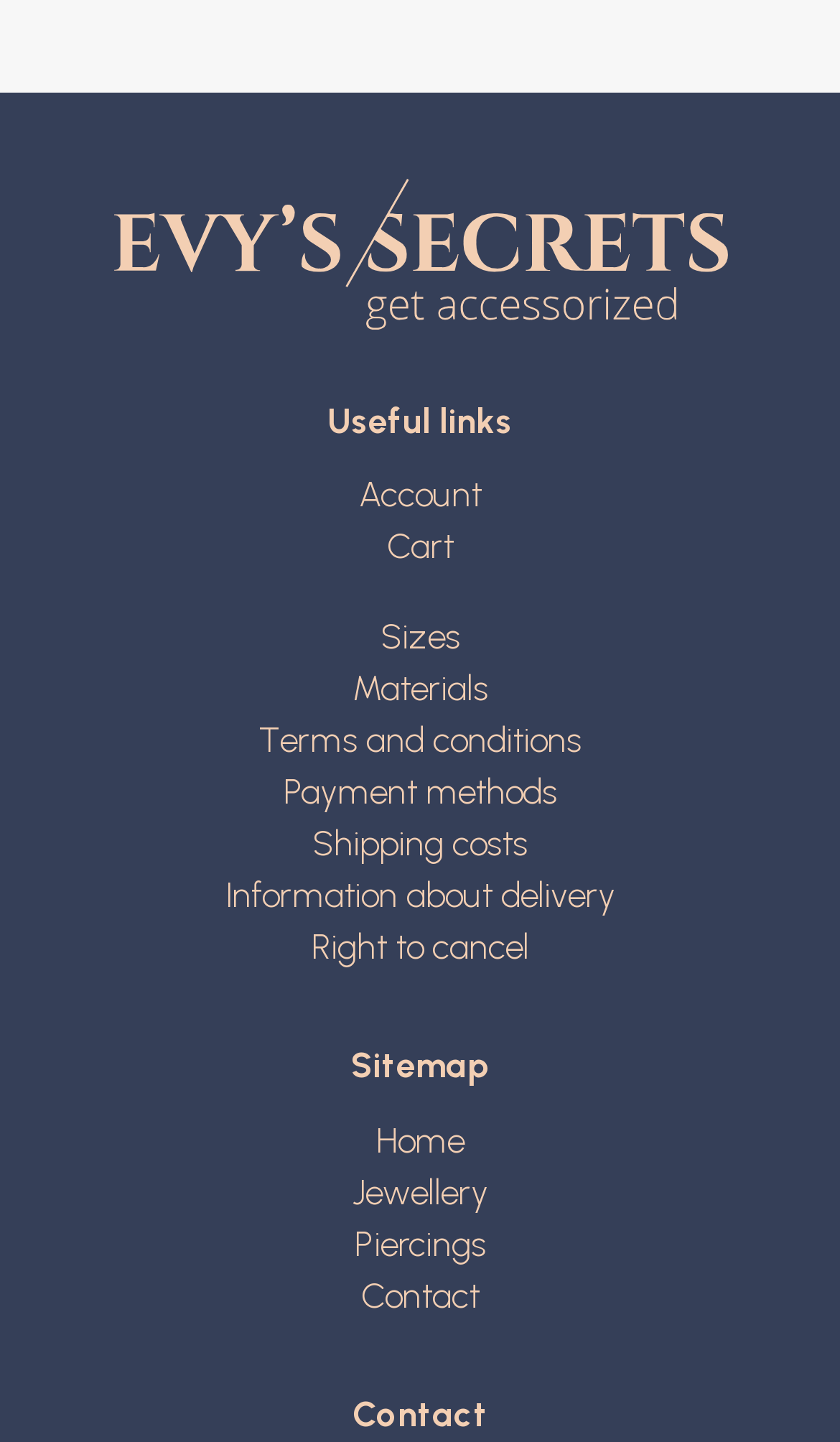Examine the image carefully and respond to the question with a detailed answer: 
How many links are present under 'Useful links'?

The 'Useful links' section has 9 links, including 'Account', 'Cart', 'Sizes', 'Materials', 'Terms and conditions', 'Payment methods', 'Shipping costs', 'Information about delivery', and 'Right to cancel'.